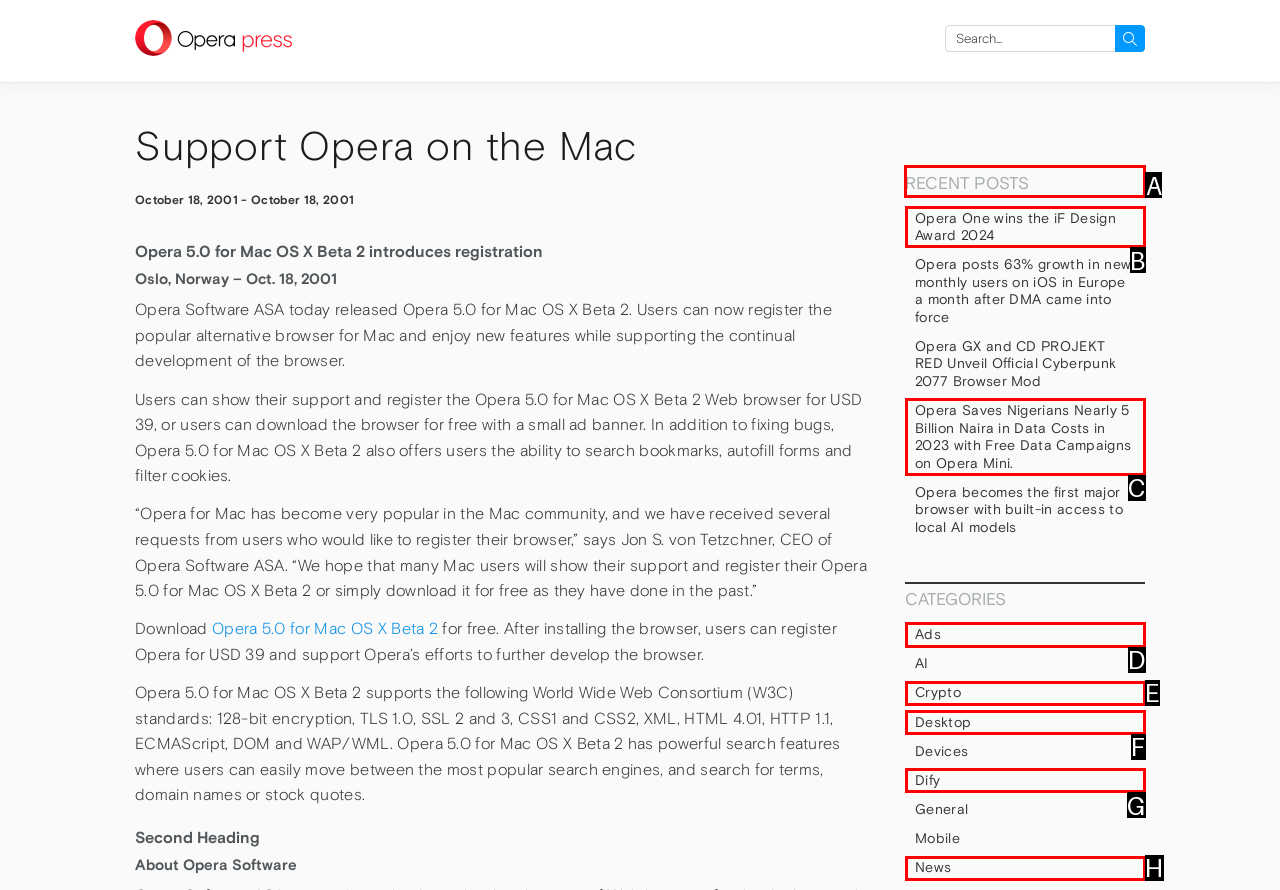Based on the choices marked in the screenshot, which letter represents the correct UI element to perform the task: Read recent posts?

A